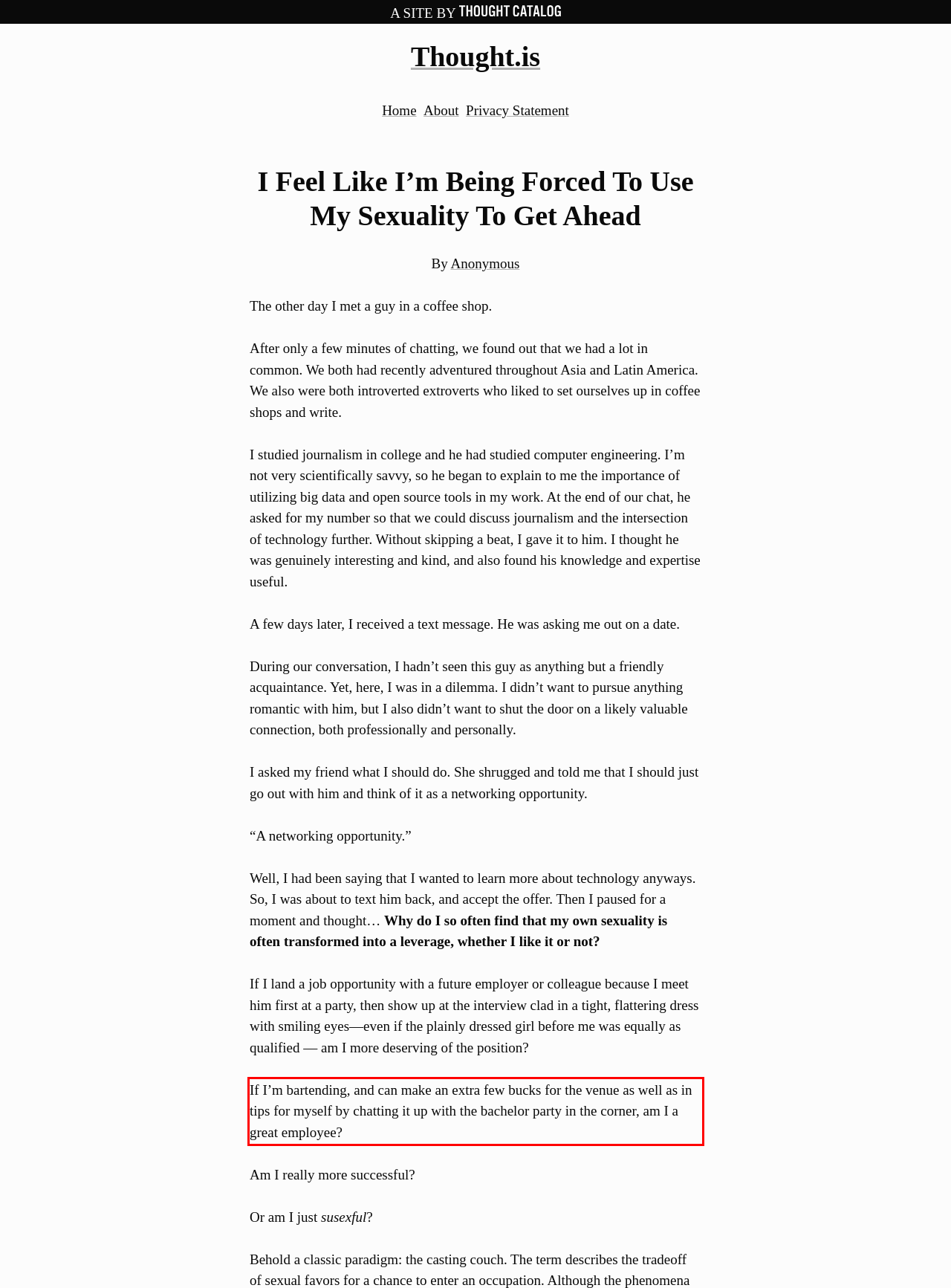You have a screenshot of a webpage with a red bounding box. Identify and extract the text content located inside the red bounding box.

If I’m bartending, and can make an extra few bucks for the venue as well as in tips for myself by chatting it up with the bachelor party in the corner, am I a great employee?